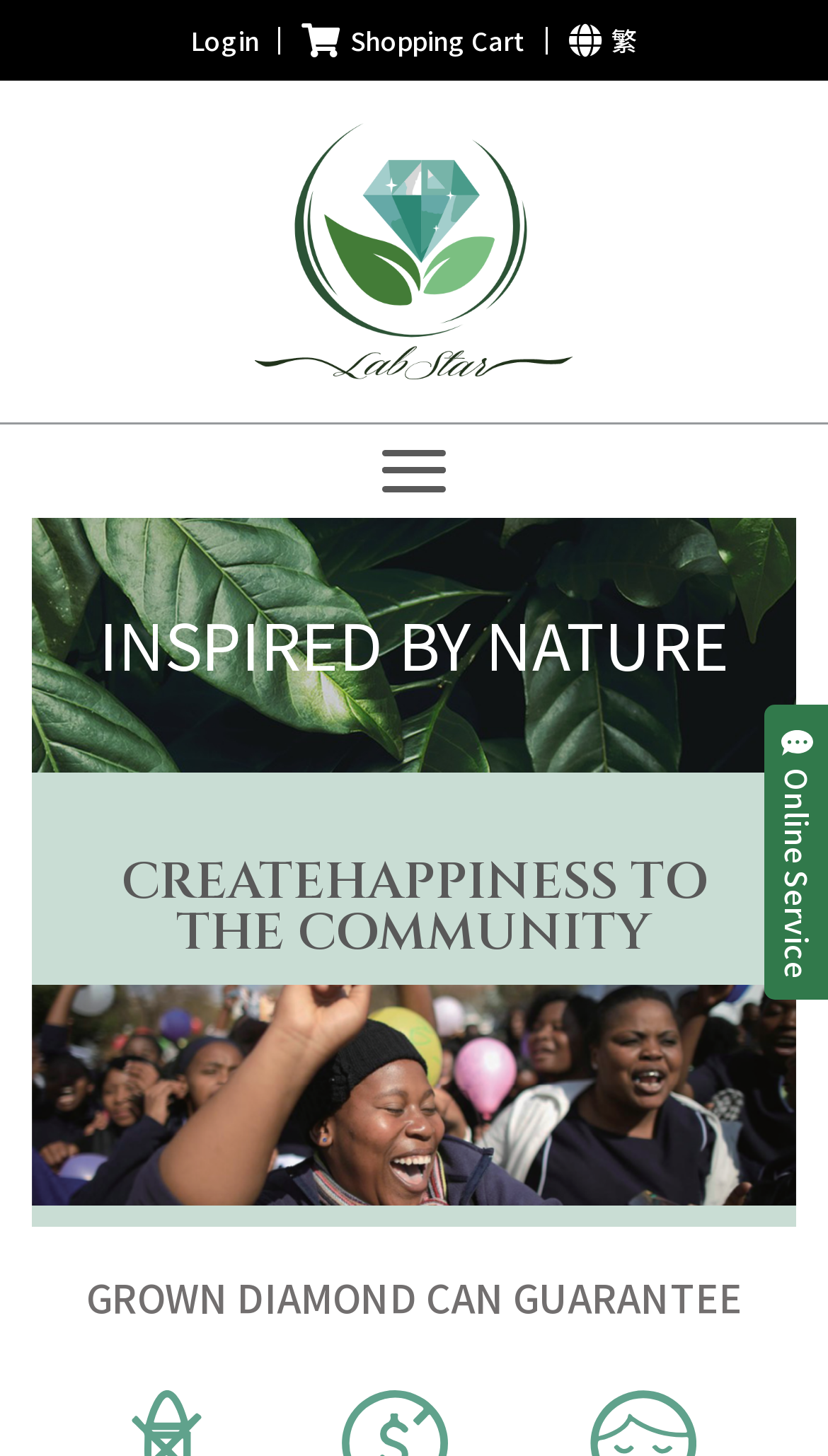Find the primary header on the webpage and provide its text.

Why choosing Grown Diamond?